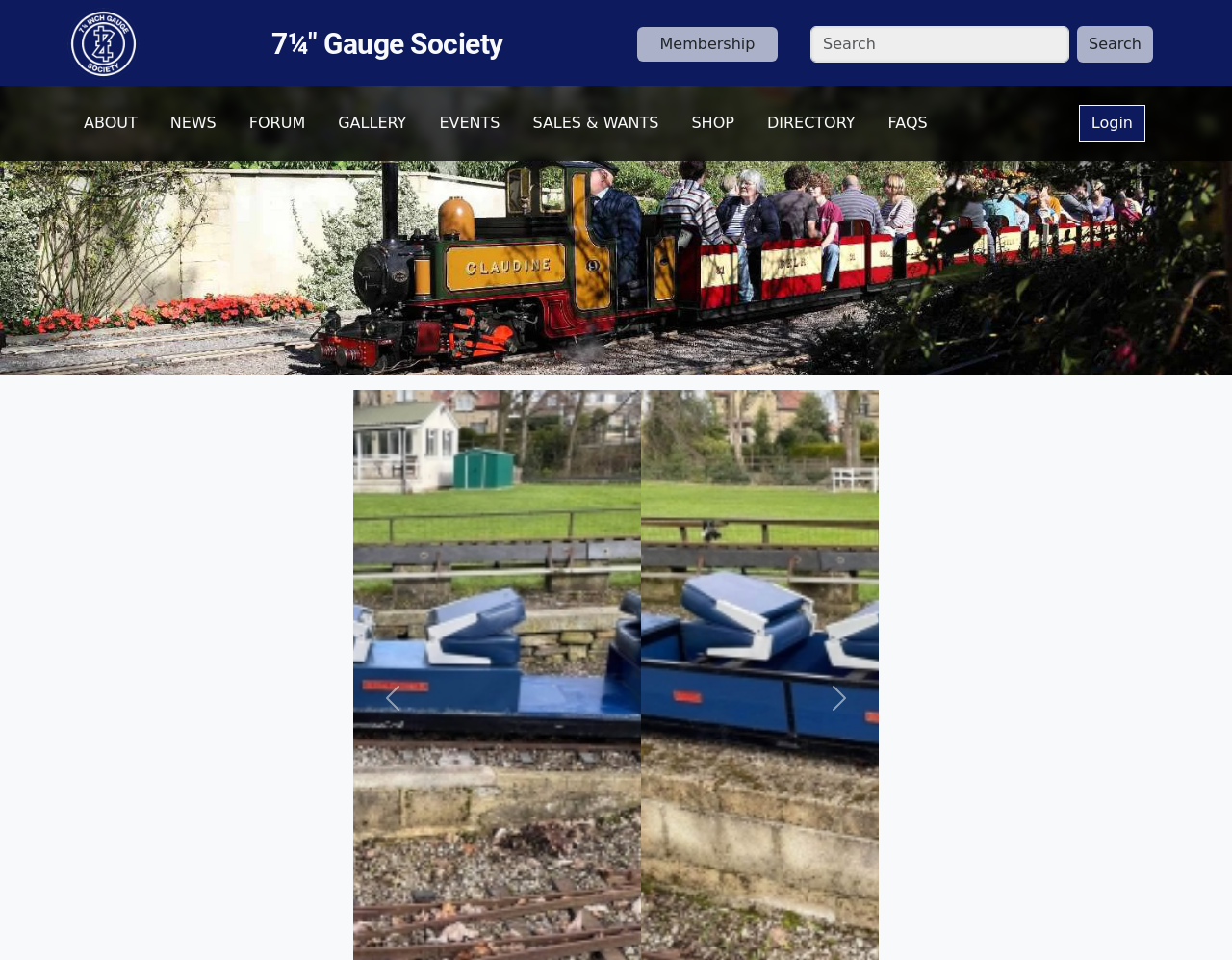Specify the bounding box coordinates of the element's area that should be clicked to execute the given instruction: "Search for something". The coordinates should be four float numbers between 0 and 1, i.e., [left, top, right, bottom].

[0.658, 0.027, 0.868, 0.065]